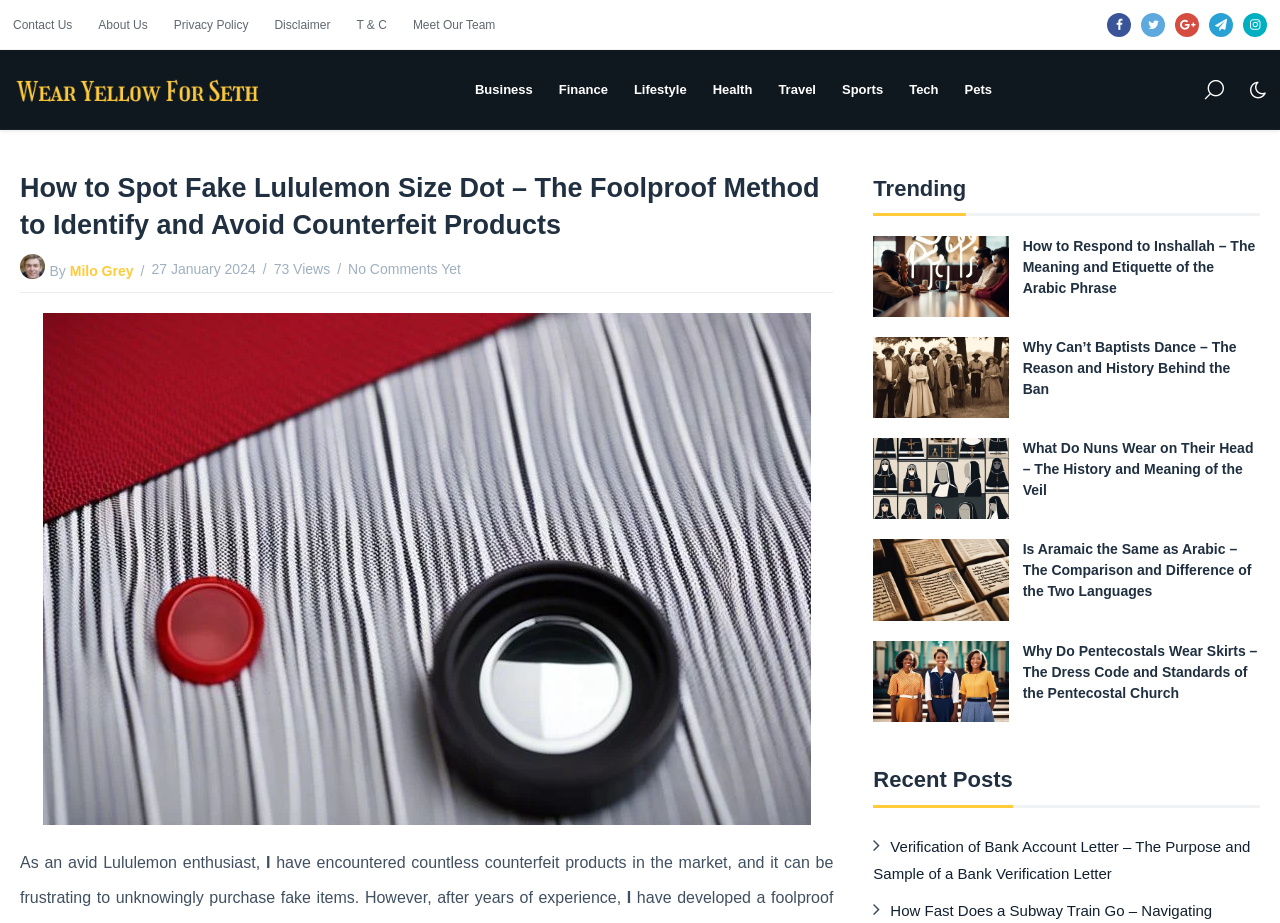Can you provide the bounding box coordinates for the element that should be clicked to implement the instruction: "search for something"?

None